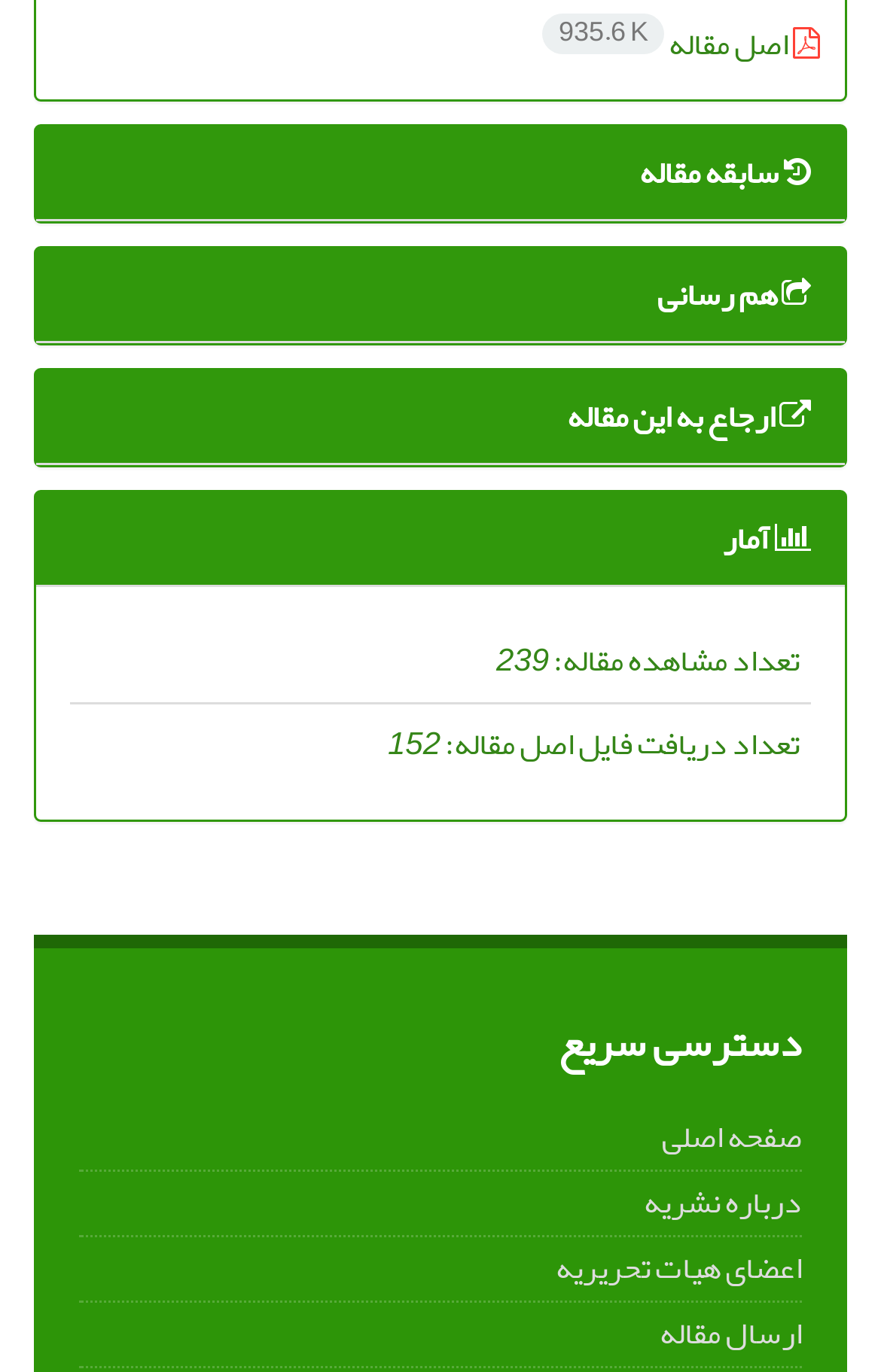Please specify the bounding box coordinates of the clickable section necessary to execute the following command: "view the original article".

[0.616, 0.01, 0.931, 0.055]